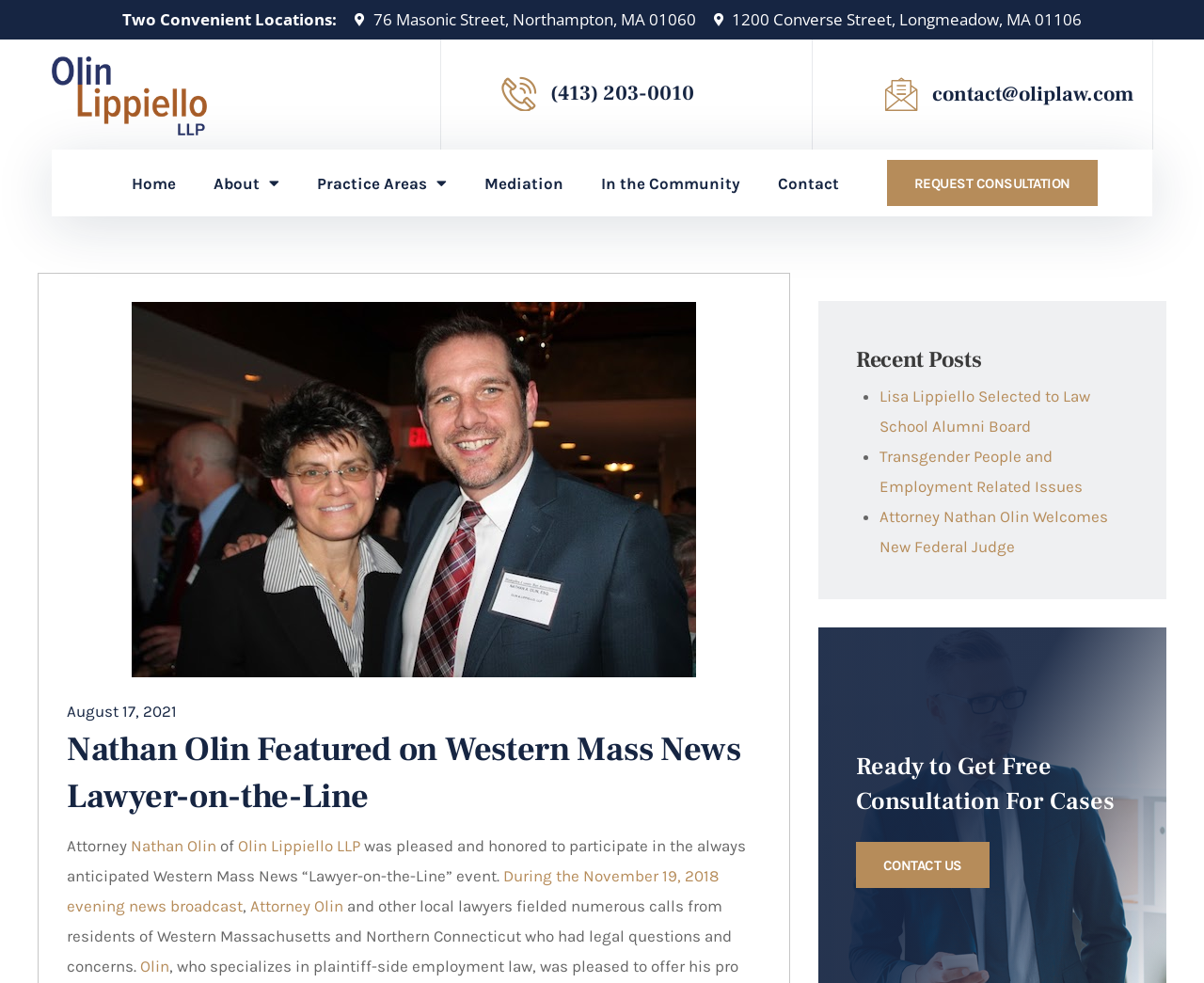Produce a meticulous description of the webpage.

This webpage is about Attorney Nathan Olin's feature on Western Mass News "Lawyer-on-the-Line" event. At the top, there are two convenient locations listed, with their addresses and a phone number. Below that, there is a navigation menu with links to "Home", "About", "Practice Areas", "Mediation", "In the Community", and "Contact". 

On the left side, there is a prominent call-to-action button "REQUEST CONSULTATION". Below that, there is a news article about Attorney Nathan Olin's participation in the "Lawyer-on-the-Line" event, where he and other local lawyers fielded calls from residents with legal questions and concerns. The article is dated August 17, 2021.

On the right side, there is a section titled "Recent Posts" with a list of three news articles, including "Lisa Lippiello Selected to Law School Alumni Board", "Transgender People and Employment Related Issues", and "Attorney Nathan Olin Welcomes New Federal Judge". 

At the bottom, there is a call-to-action section with a heading "Ready to Get Free Consultation For Cases" and a "CONTACT US" button.